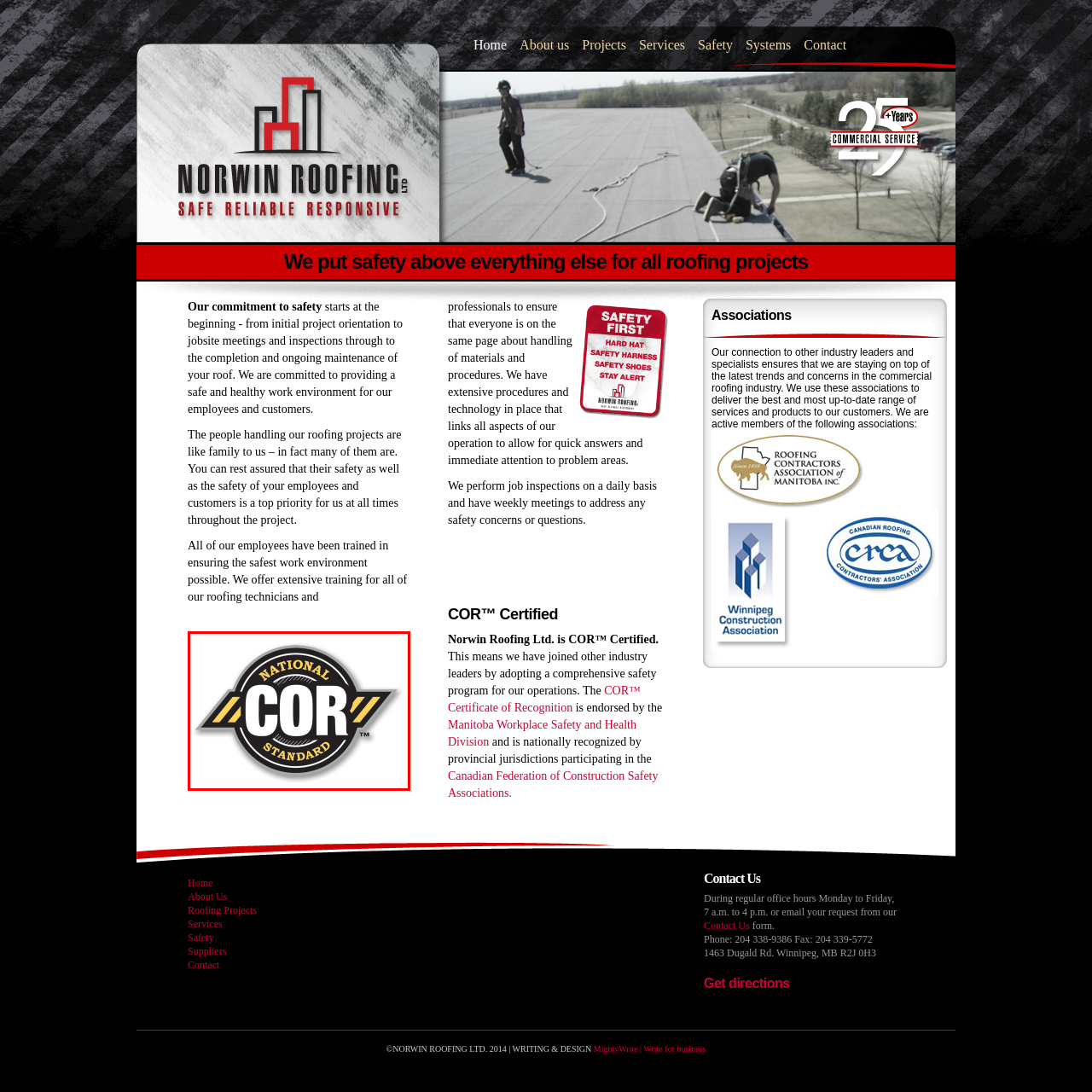What is the significance of the black and yellow color scheme?
Review the content shown inside the red bounding box in the image and offer a detailed answer to the question, supported by the visual evidence.

The black and yellow color scheme is significant because it emphasizes the importance of safety and adherence to industry regulations, reflecting Norwin Roofing Ltd.'s commitment to maintaining a safe working environment for both employees and clients.